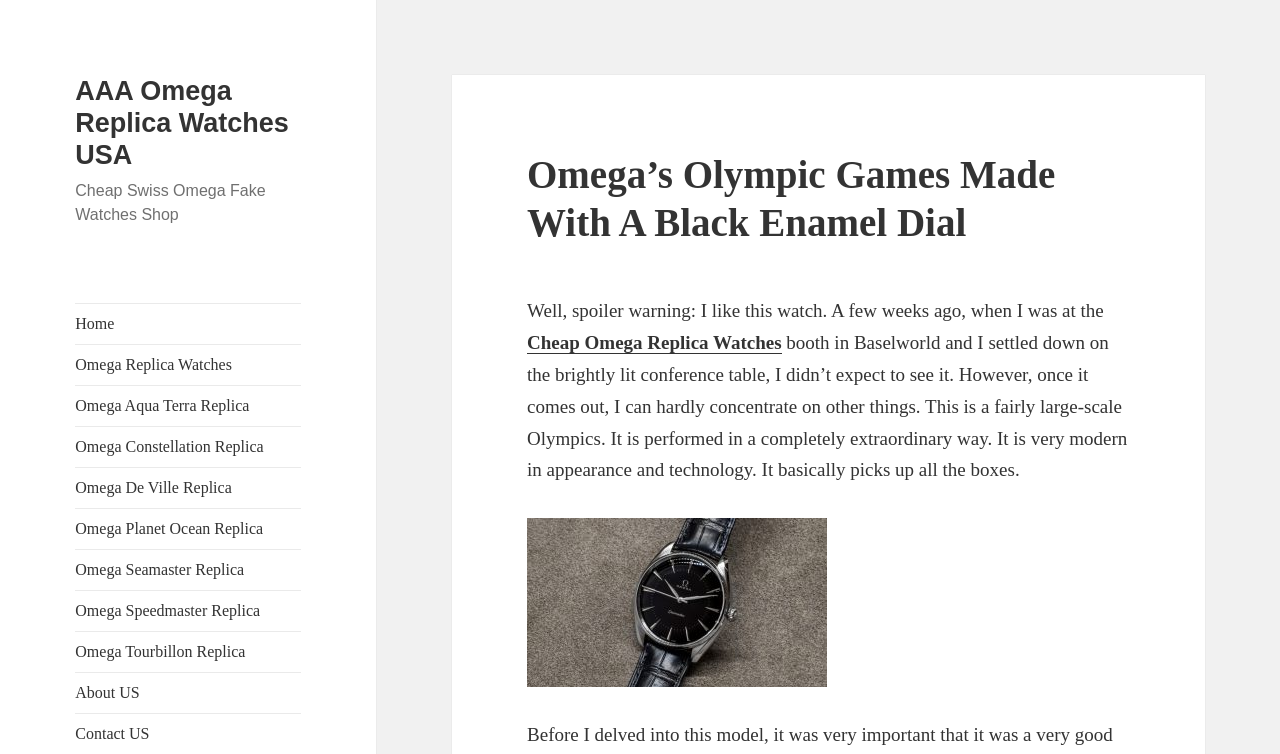Using the information from the screenshot, answer the following question thoroughly:
What is the material of the watch dial?

The heading on the webpage mentions 'Omega’s Olympic Games Made With A Black Enamel Dial', which suggests that the material of the watch dial is black enamel.